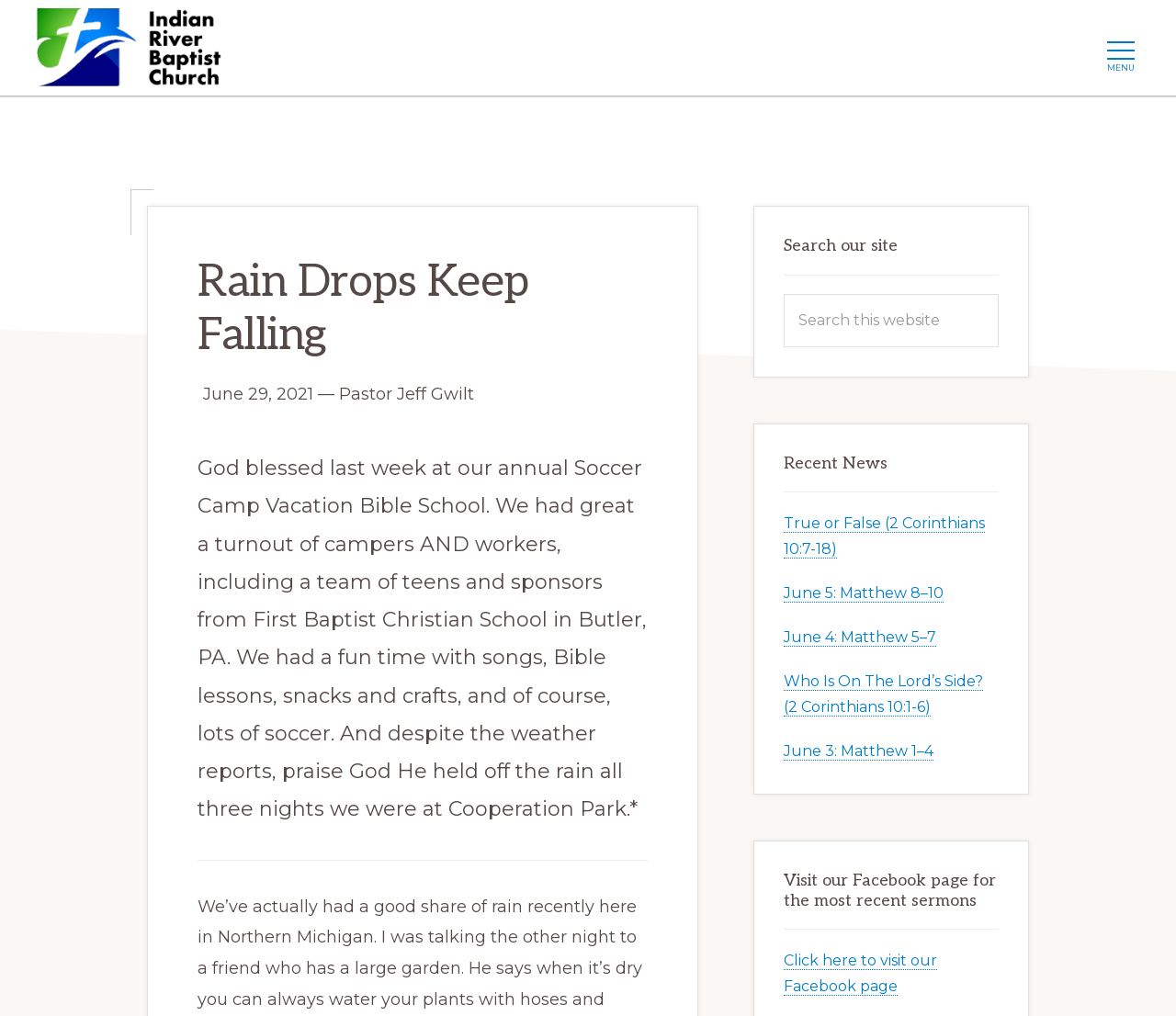Analyze the image and answer the question with as much detail as possible: 
What is the topic of the recent news section?

The topic of the recent news section can be inferred from the links provided in the section, which have titles such as 'True or False (2 Corinthians 10:7-18)' and 'June 5: Matthew 8–10', indicating that the topic is related to Bible studies.